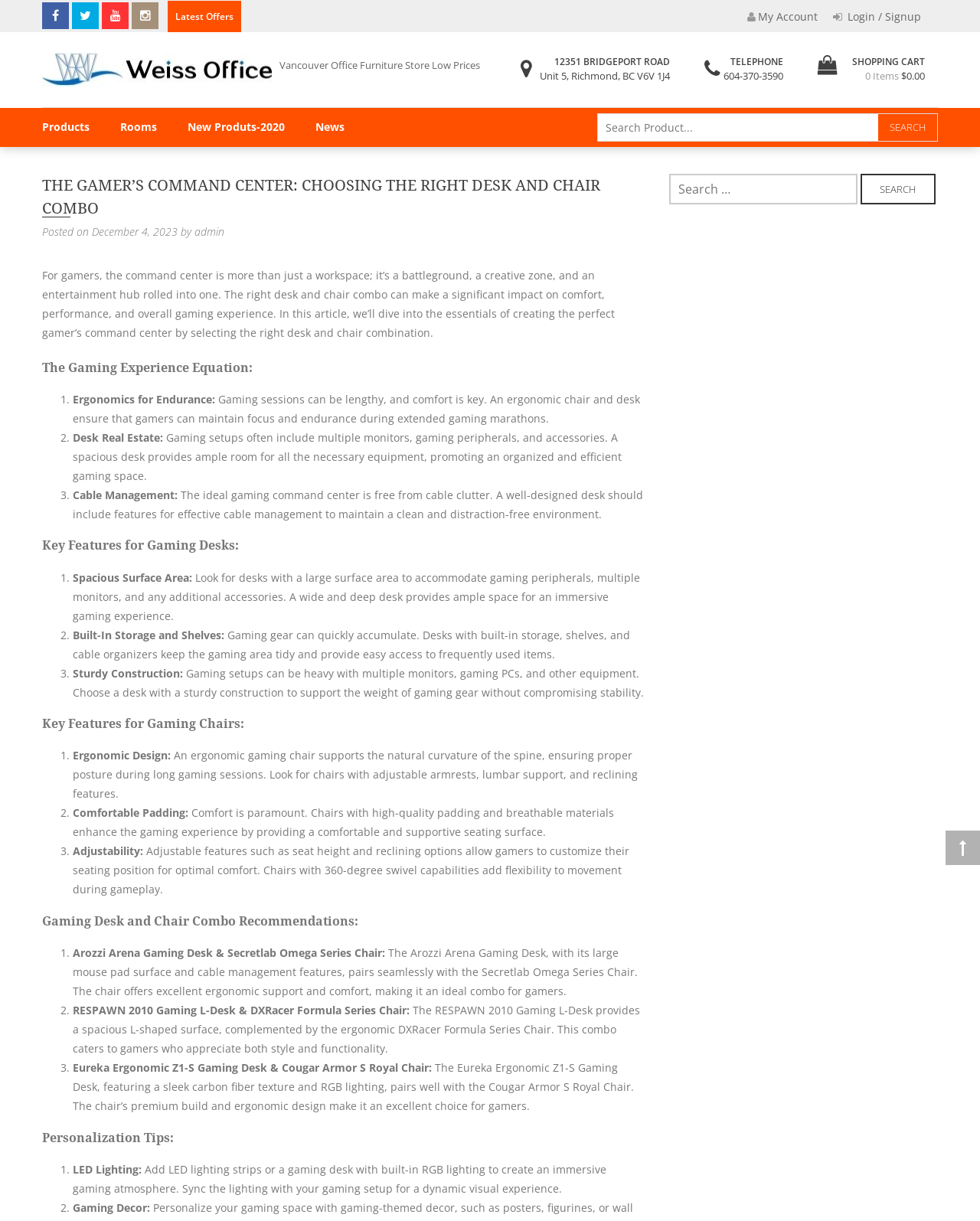Extract the top-level heading from the webpage and provide its text.

THE GAMER’S COMMAND CENTER: CHOOSING THE RIGHT DESK AND CHAIR COMBO